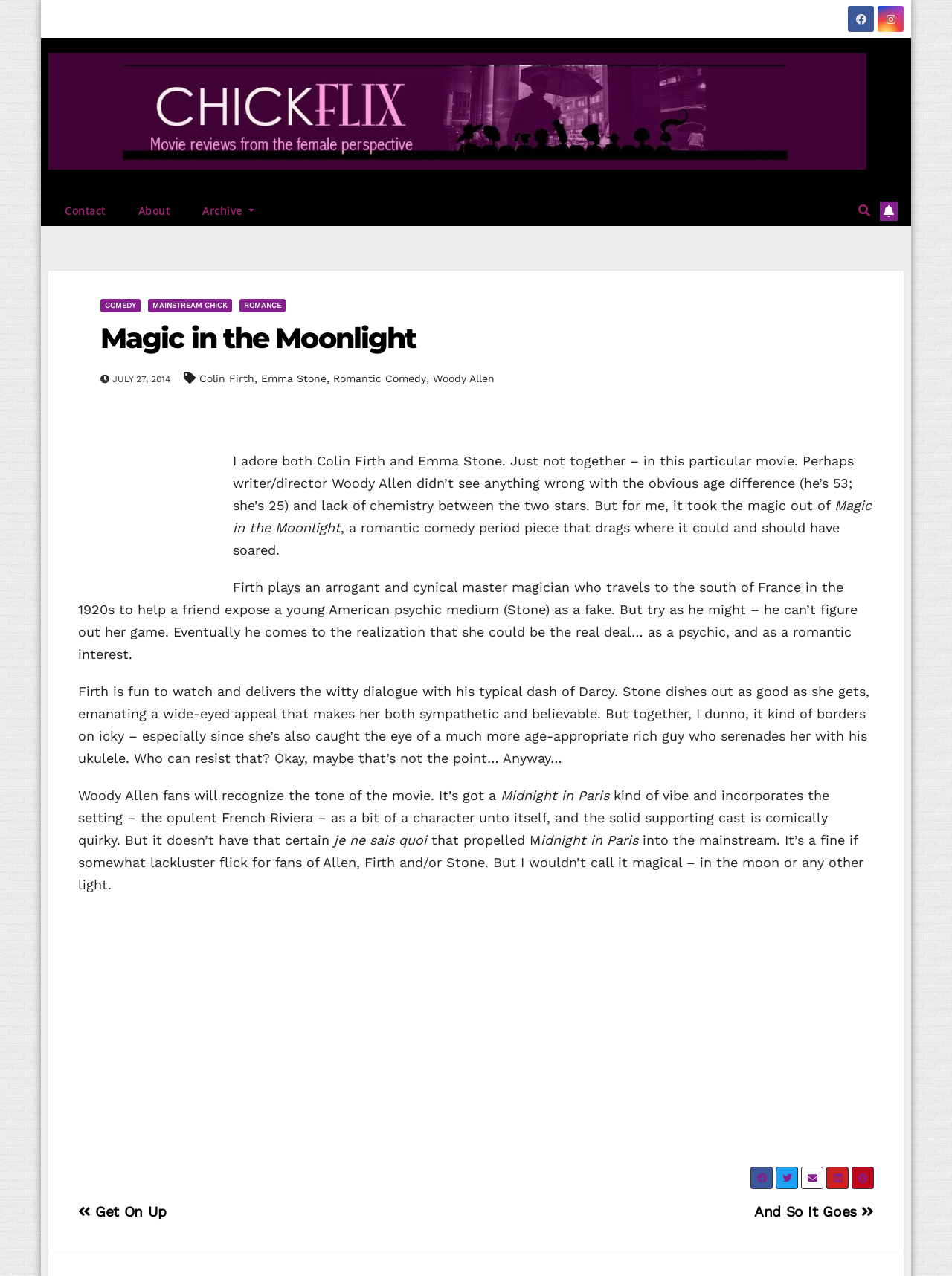What is the main title displayed on this webpage?

Magic in the Moonlight